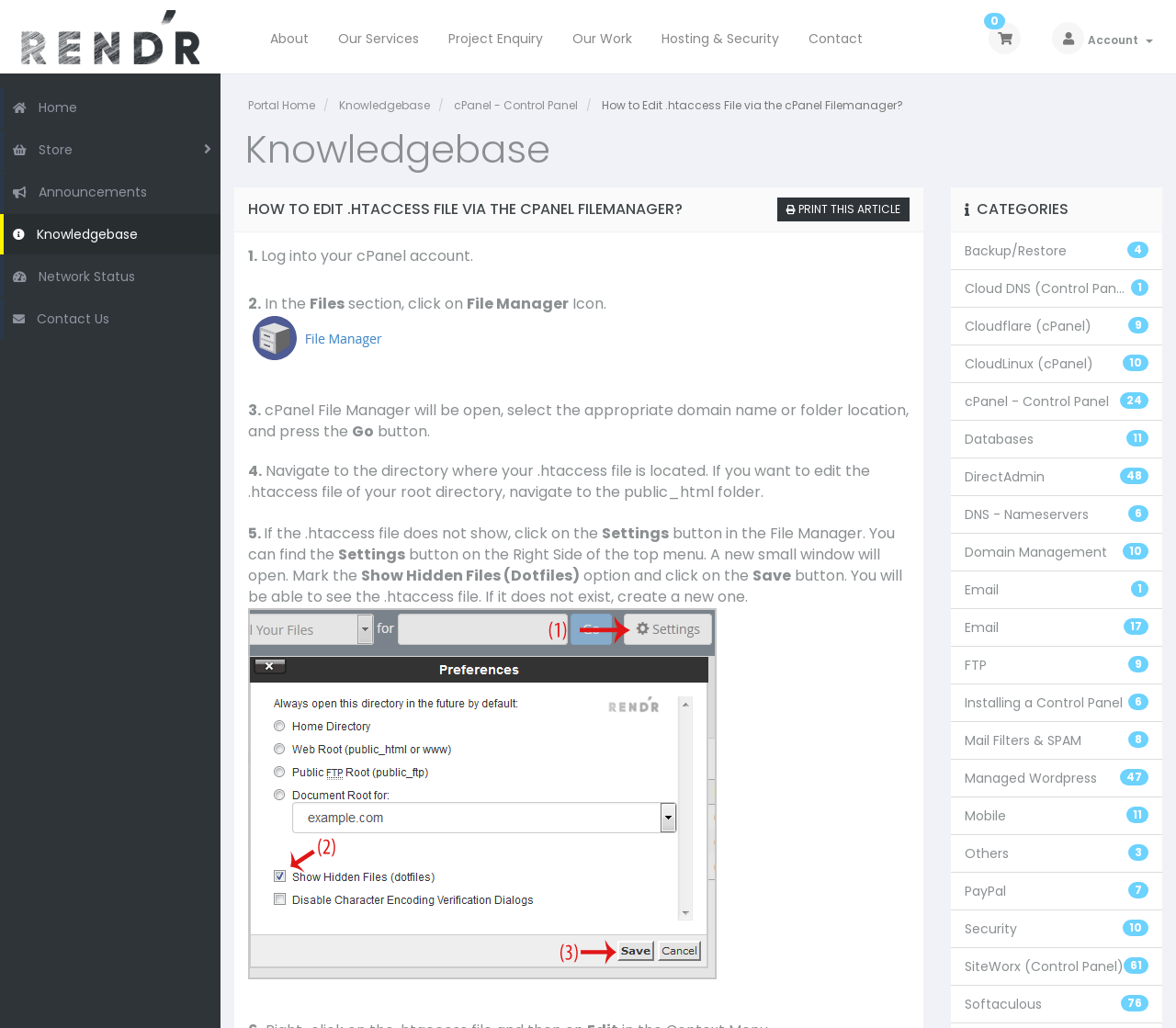Analyze and describe the webpage in a detailed narrative.

This webpage is a knowledgebase article titled "How to Edit .htaccess File via the cPanel Filemanager?" from REND'R. At the top, there is a navigation menu with links to "About", "Our Services", "Project Enquiry", "Our Work", "Hosting & Security", and "Contact". Below this menu, there is a search bar and a button with a magnifying glass icon.

On the left side, there is a sidebar with links to various categories, including "Home", "Store", "Announcements", "Knowledgebase", and "Network Status". Below these links, there are more specific links to topics like "Backup/Restore", "Cloud DNS (Control Panel)", and "cPanel - Control Panel".

The main content of the webpage is a step-by-step guide on how to edit an .htaccess file via the cPanel Filemanager. The guide is divided into five sections, each with a numbered heading and a brief description of the steps to take. The text is accompanied by no images.

At the top of the main content area, there is a heading that reads "Knowledgebase" and a subheading that says "CATEGORIES". Below this, there is a list of links to various categories, including "Backup/Restore", "Cloud DNS (Control Panel)", and "cPanel - Control Panel".

The article itself is a detailed, multi-step guide that explains how to log into a cPanel account, navigate to the File Manager, select the appropriate domain name or folder location, and edit the .htaccess file. The guide includes specific instructions on how to show hidden files and create a new .htaccess file if it does not exist.

At the bottom of the webpage, there is a link to print the article.